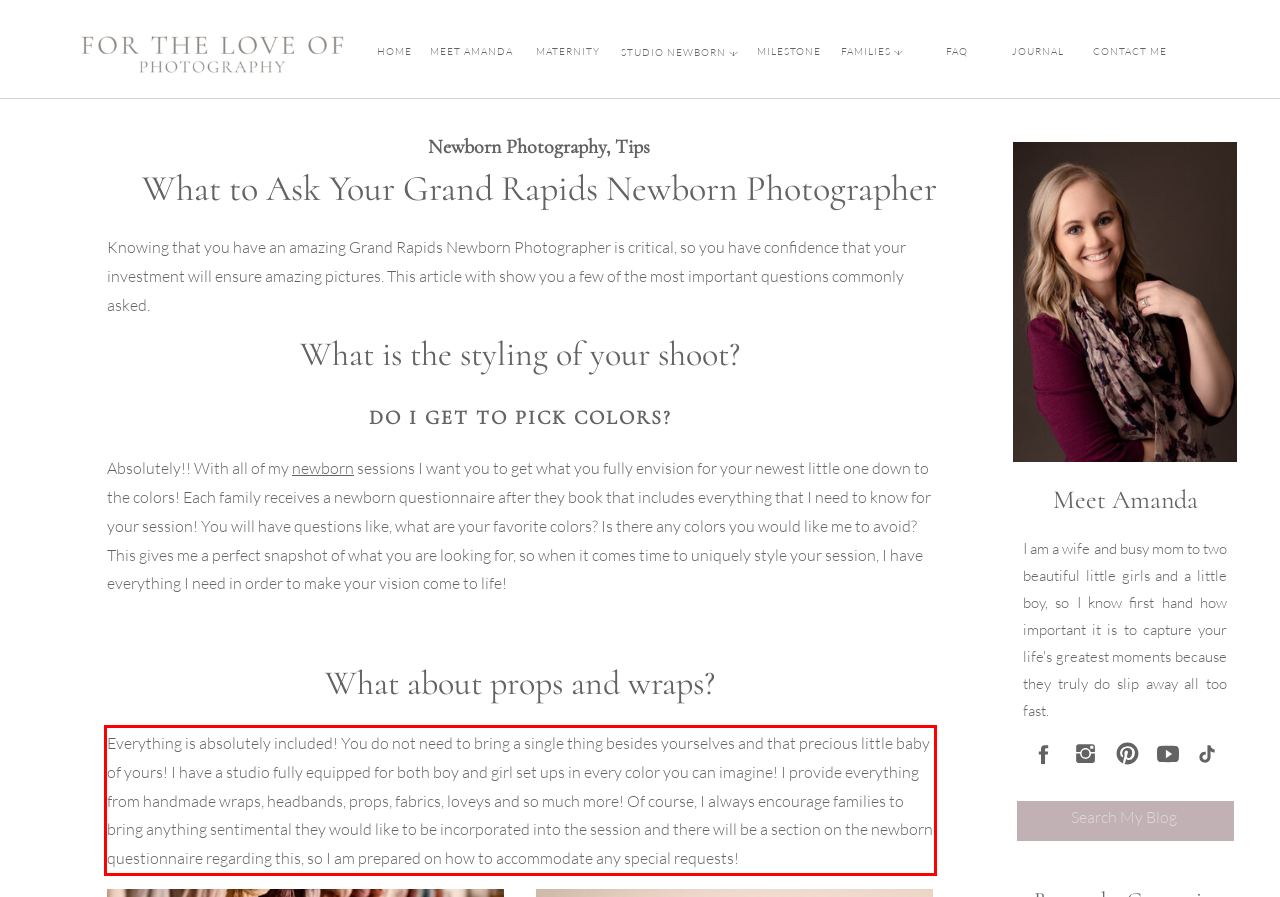In the given screenshot, locate the red bounding box and extract the text content from within it.

Everything is absolutely included! You do not need to bring a single thing besides yourselves and that precious little baby of yours! I have a studio fully equipped for both boy and girl set ups in every color you can imagine! I provide everything from handmade wraps, headbands, props, fabrics, loveys and so much more! Of course, I always encourage families to bring anything sentimental they would like to be incorporated into the session and there will be a section on the newborn questionnaire regarding this, so I am prepared on how to accommodate any special requests!